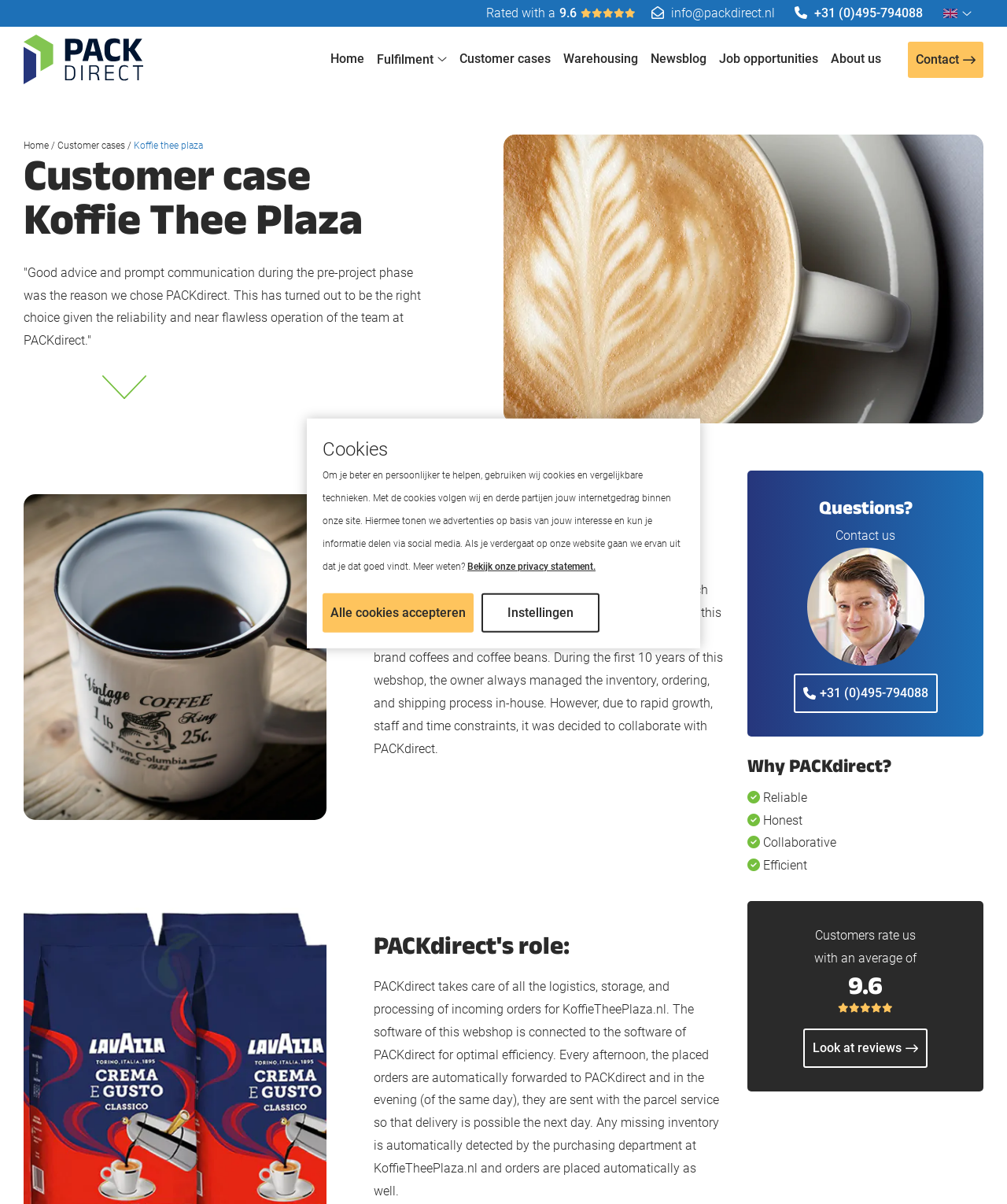Predict the bounding box coordinates of the area that should be clicked to accomplish the following instruction: "Click on the 'Home' link". The bounding box coordinates should consist of four float numbers between 0 and 1, i.e., [left, top, right, bottom].

[0.322, 0.028, 0.368, 0.071]